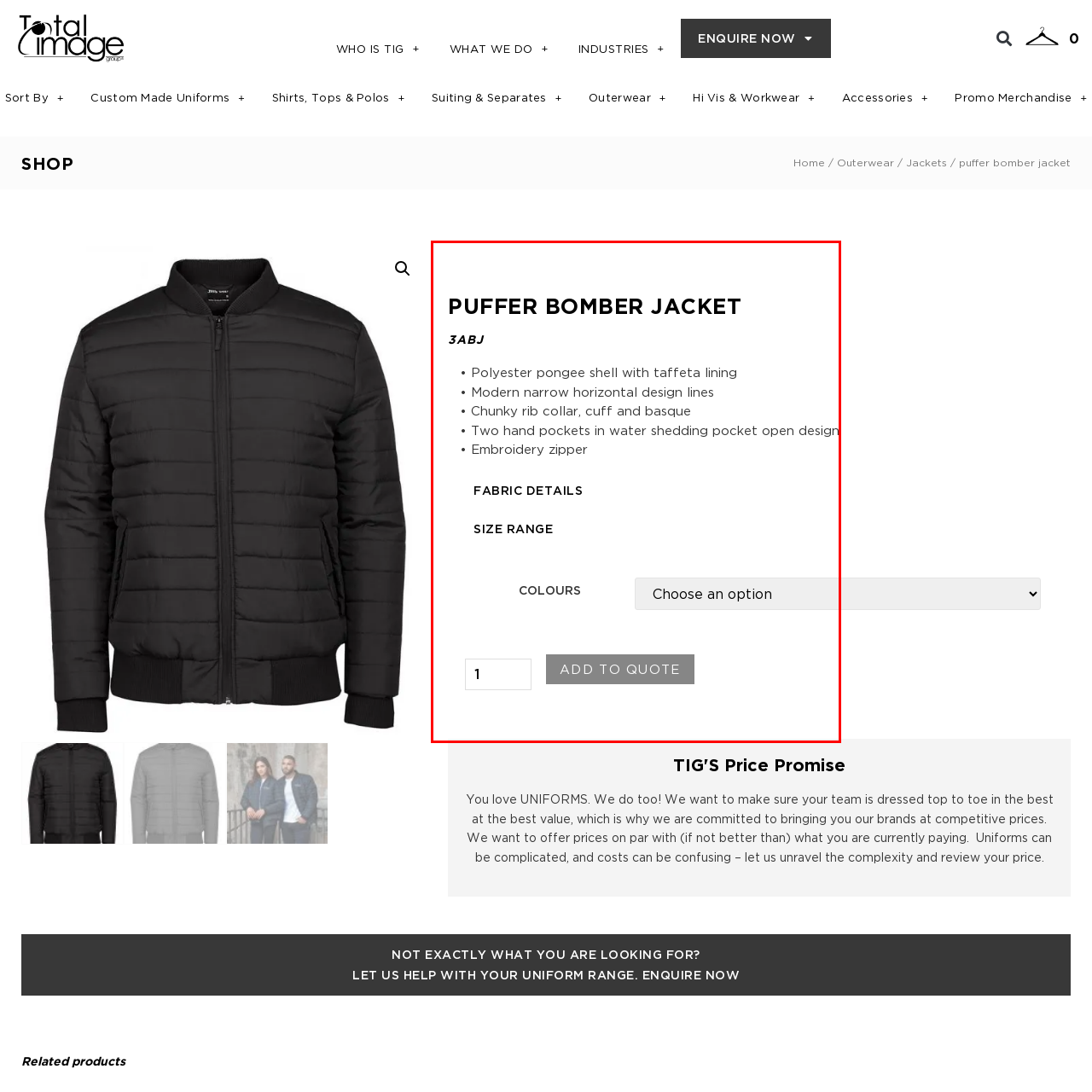Direct your attention to the area enclosed by the green rectangle and deliver a comprehensive answer to the subsequent question, using the image as your reference: 
What is the purpose of the 'Add to Quote' button?

The caption explains that the 'Add to Quote' button enables quick inquiries for pricing, allowing potential buyers to easily ask about the product's price.